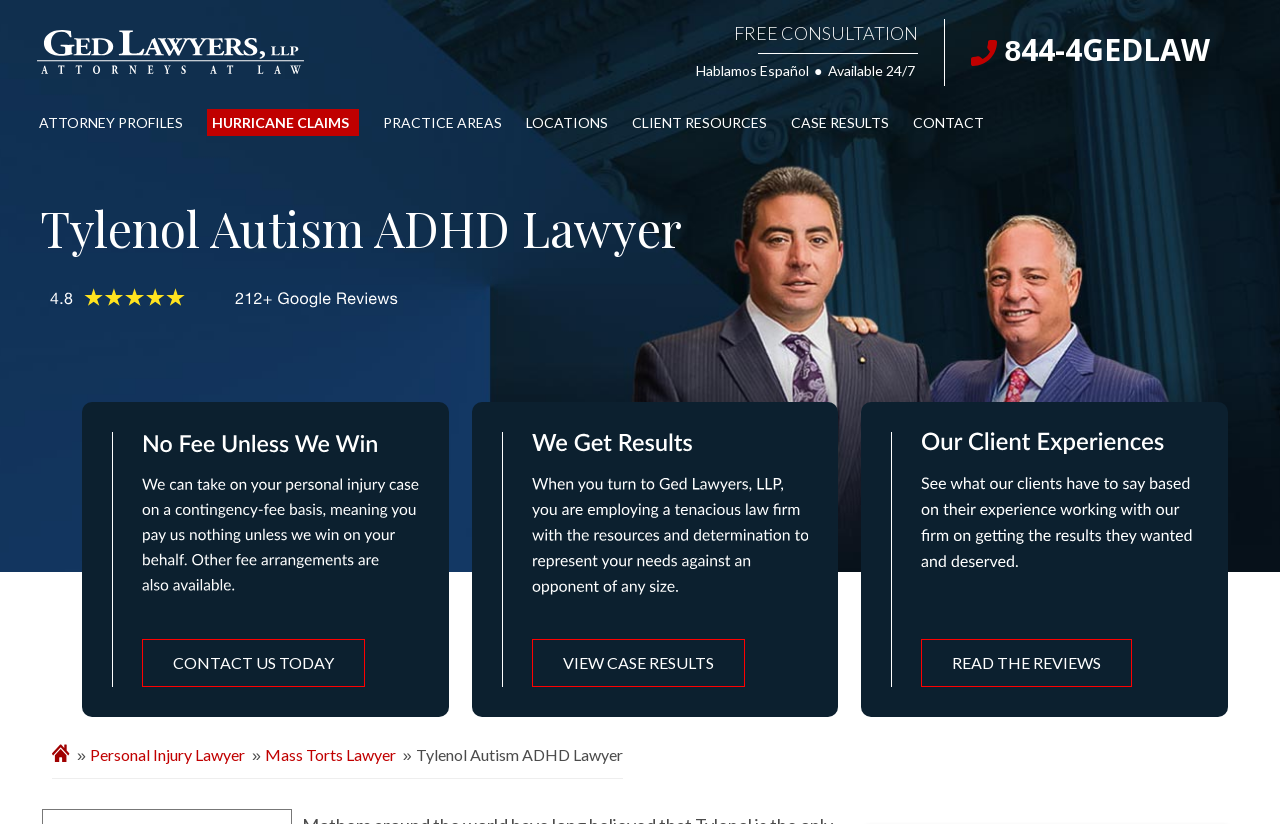Find the bounding box coordinates of the element I should click to carry out the following instruction: "Call the phone number 844-4GEDLAW".

[0.758, 0.035, 0.945, 0.085]